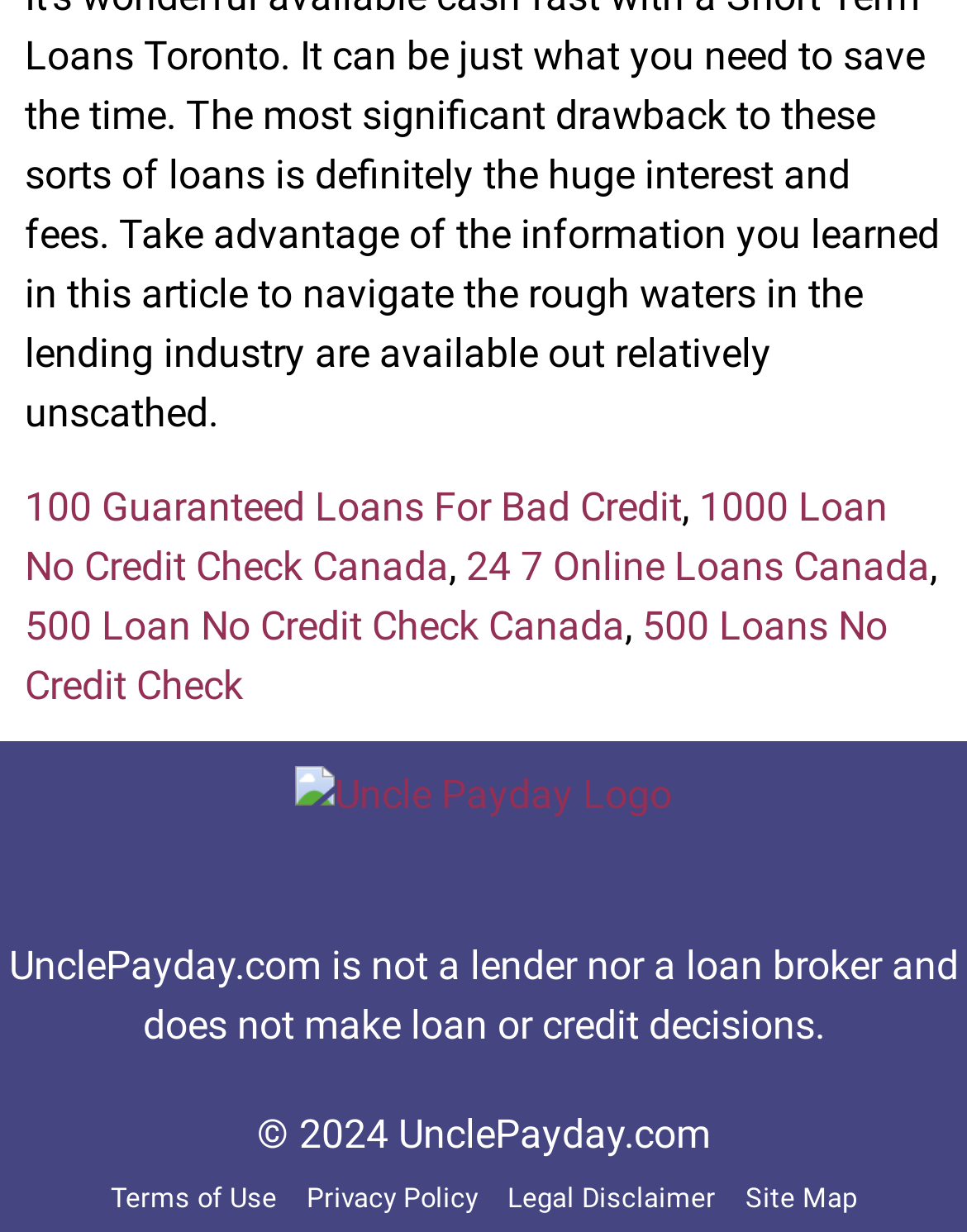What is the disclaimer of the website?
Provide an in-depth and detailed explanation in response to the question.

The website has a disclaimer that states 'UnclePayday.com is not a lender nor a loan broker and does not make loan or credit decisions', which indicates that the website is not directly involved in lending or brokering loans.